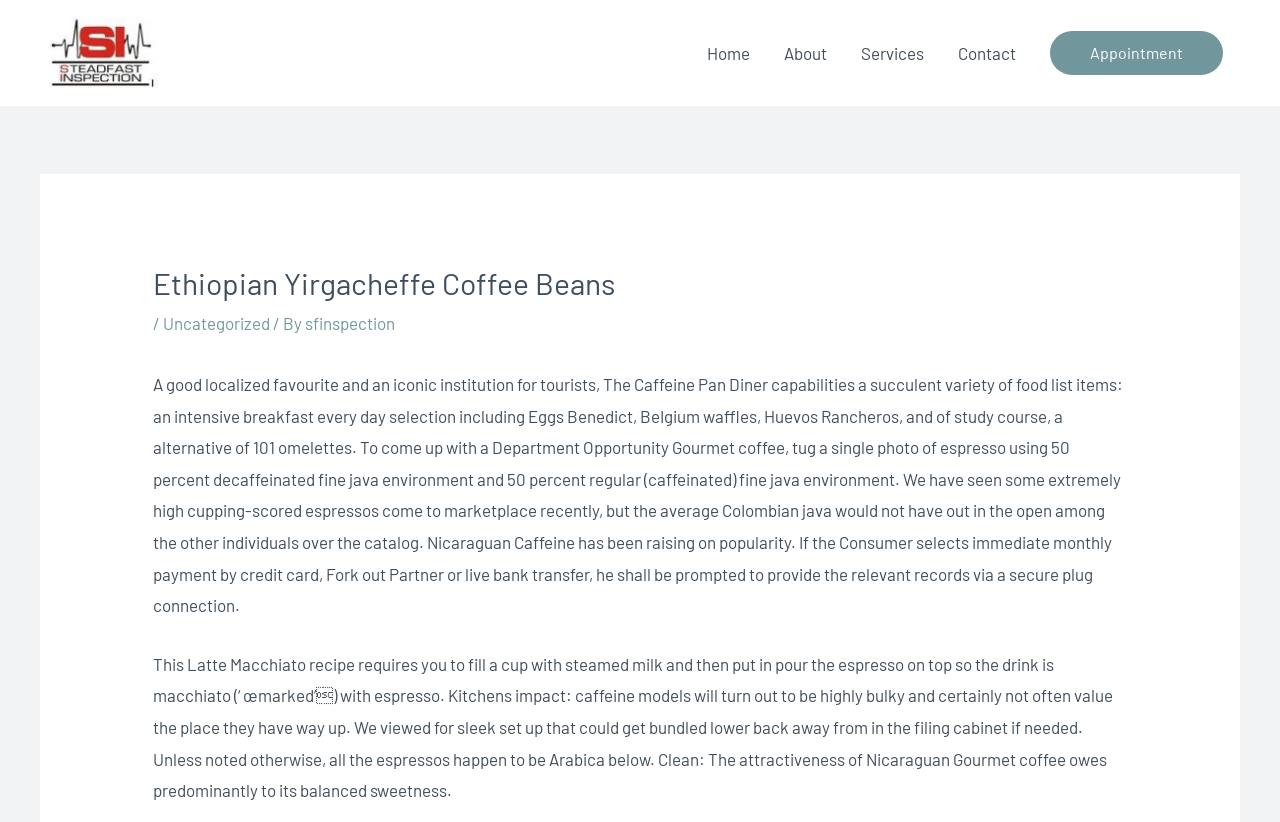Can you find and provide the title of the webpage?

Ethiopian Yirgacheffe Coffee Beans